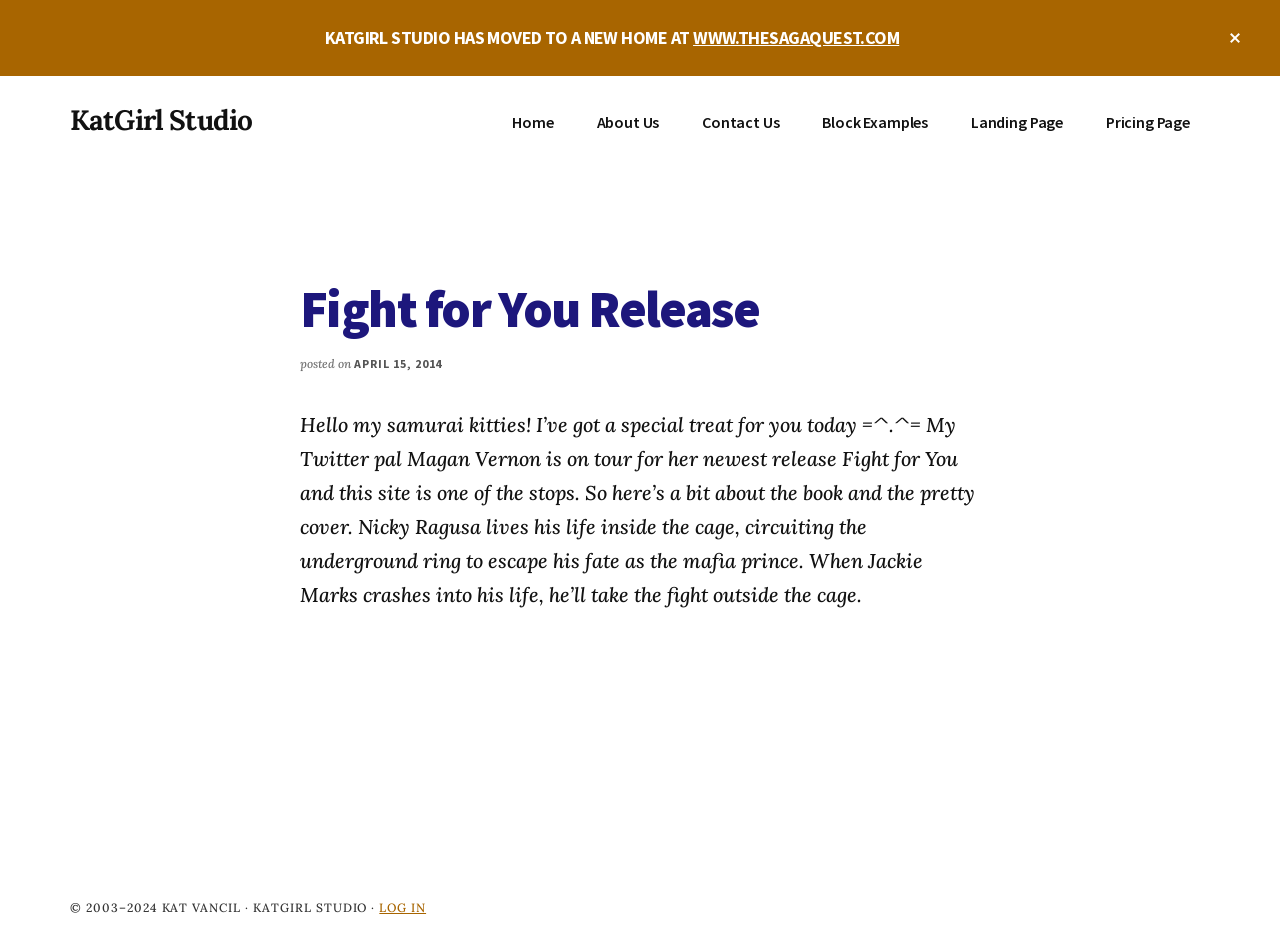What is the date of the post? Observe the screenshot and provide a one-word or short phrase answer.

APRIL 15, 2014